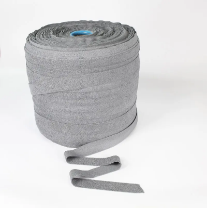Provide an in-depth description of the image.

This image showcases a large roll of microfiber strips, typically used for cleaning applications. The roll is wrapped neatly, presenting a smooth, gray surface with a blue center core. Some strips are unspooled and extending outwards, illustrating their flexibility and potential for various cleaning tasks. These microfiber strips are known for their high absorption properties, making them ideal for both wet and dry cleaning. Commonly used in mops and cleaning equipment, this product is essential for achieving effective and efficient cleaning results in various environments.